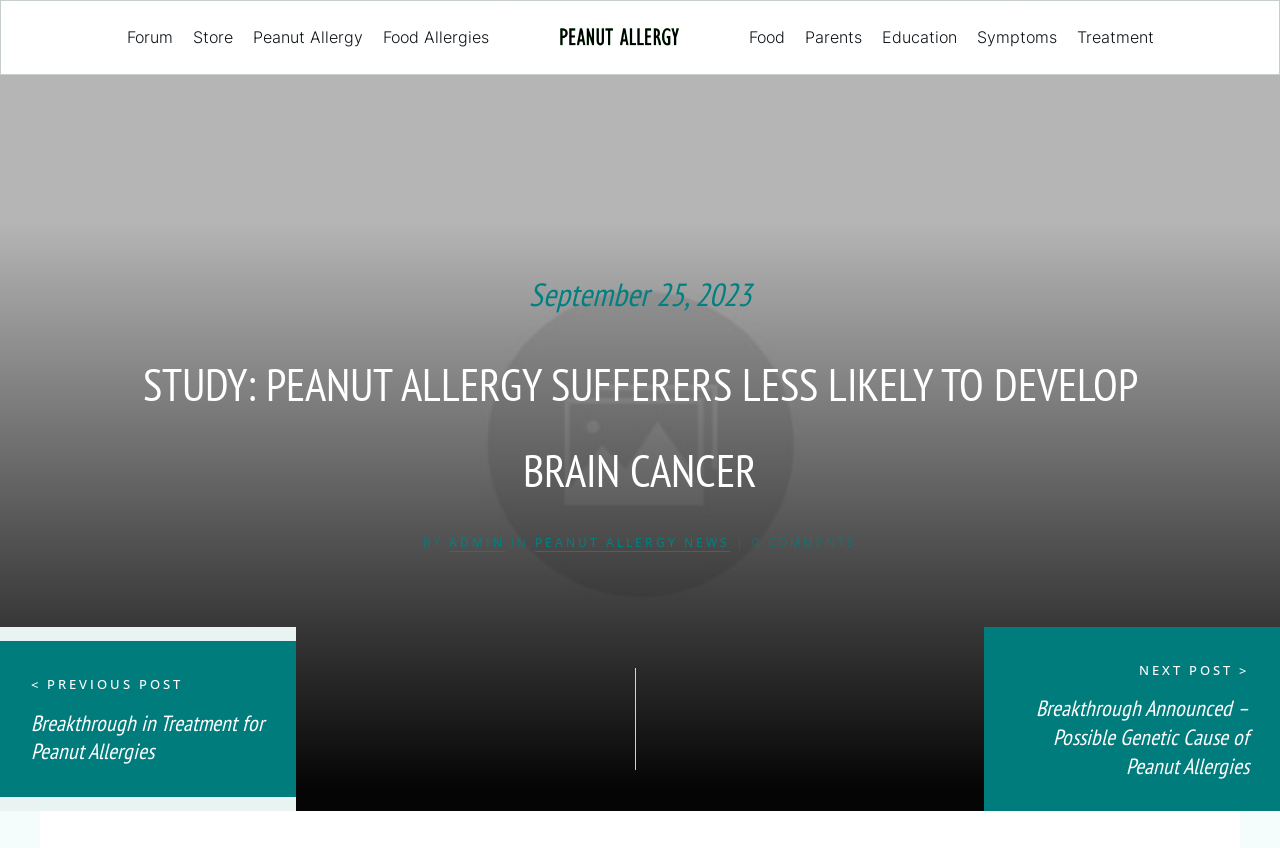Explain the webpage in detail, including its primary components.

The webpage appears to be an article or blog post about a study related to peanut allergies and brain cancer. At the top of the page, there is a navigation menu with 8 links, including "Forum", "Store", "Peanut Allergy", and others, aligned horizontally and evenly spaced.

Below the navigation menu, there is a heading that displays the date "September 25, 2023". Underneath the date, there is a prominent heading that reads "STUDY: PEANUT ALLERGY SUFFERERS LESS LIKELY TO DEVELOP BRAIN CANCER", which is likely the title of the article.

Following the title, there is a byline that reads "BY ADMIN IN PEANUT ALLERGY NEWS", indicating the author and source of the article. To the right of the byline, there is a link to view comments.

The main content of the article is not explicitly described in the accessibility tree, but it is likely located below the title and byline. At the bottom of the page, there are navigation links to previous and next posts, with headings that describe the titles of the adjacent articles. The previous post is titled "Breakthrough in Treatment for Peanut Allergies", and the next post is titled "Breakthrough Announced – Possible Genetic Cause of Peanut Allergies".